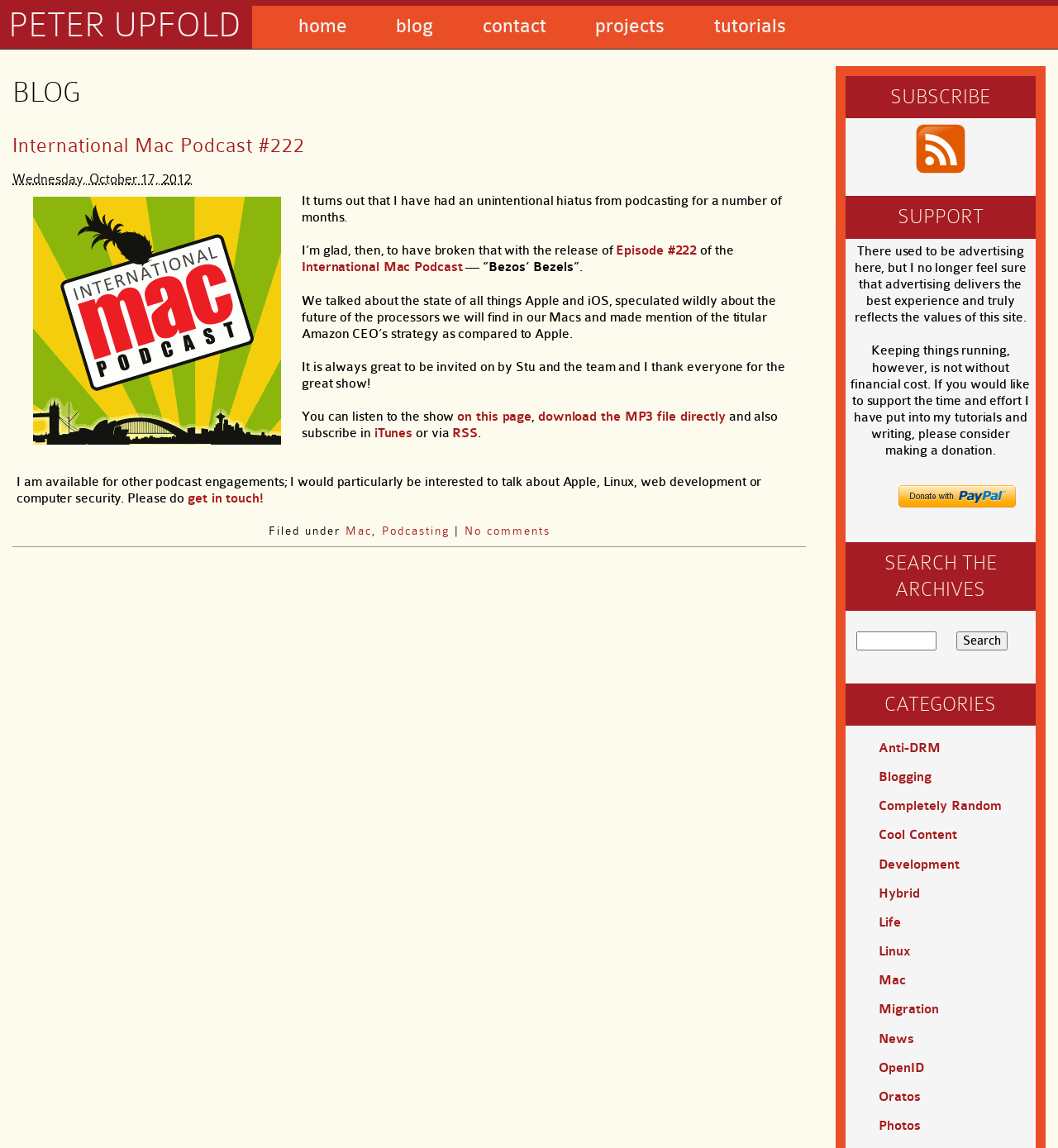Determine the bounding box for the HTML element described here: "Mac". The coordinates should be given as [left, top, right, bottom] with each number being a float between 0 and 1.

[0.83, 0.848, 0.856, 0.86]